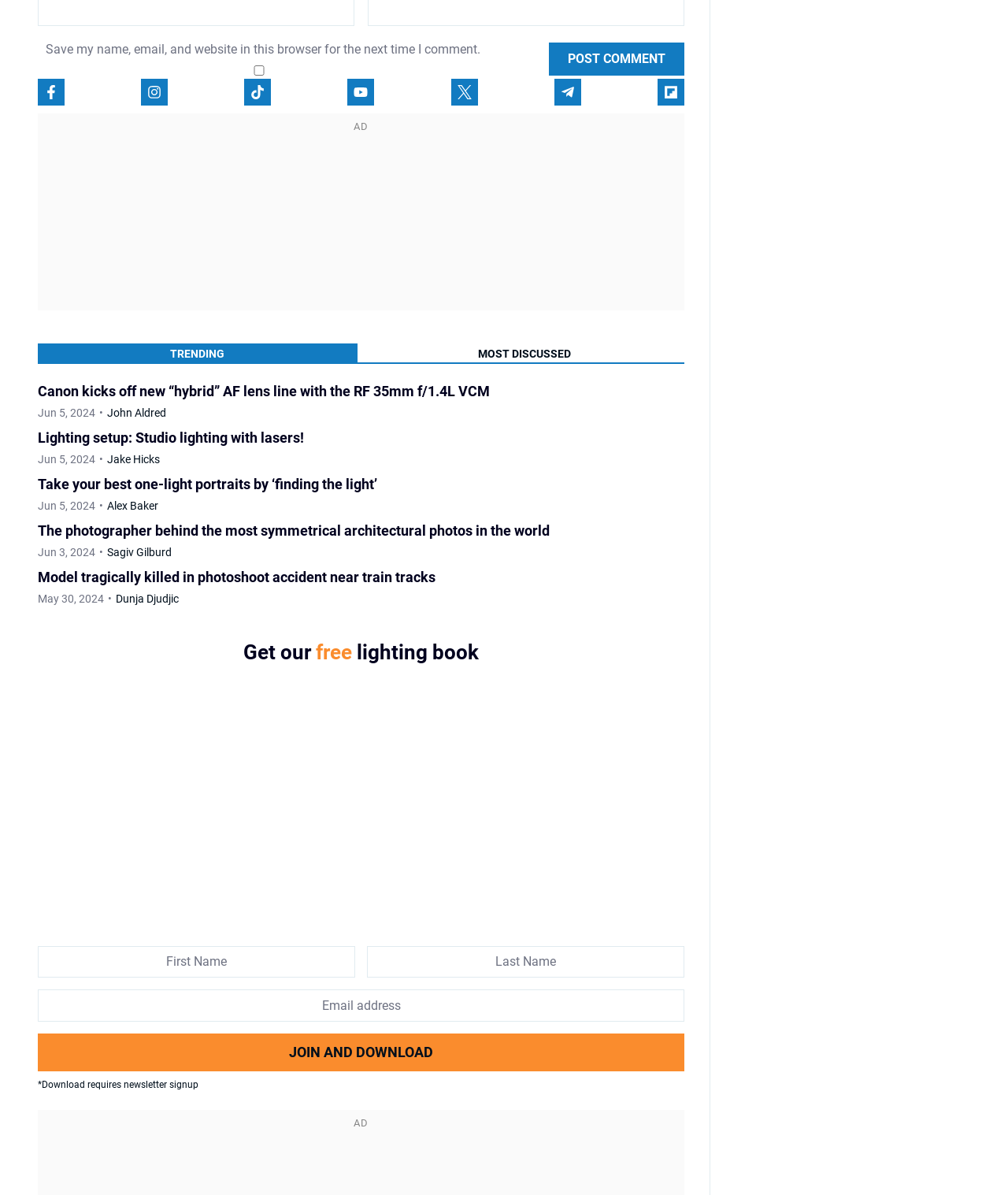Identify the bounding box coordinates of the clickable region necessary to fulfill the following instruction: "Check the 'Save my name, email, and website in this browser for the next time I comment' checkbox". The bounding box coordinates should be four float numbers between 0 and 1, i.e., [left, top, right, bottom].

[0.038, 0.055, 0.476, 0.063]